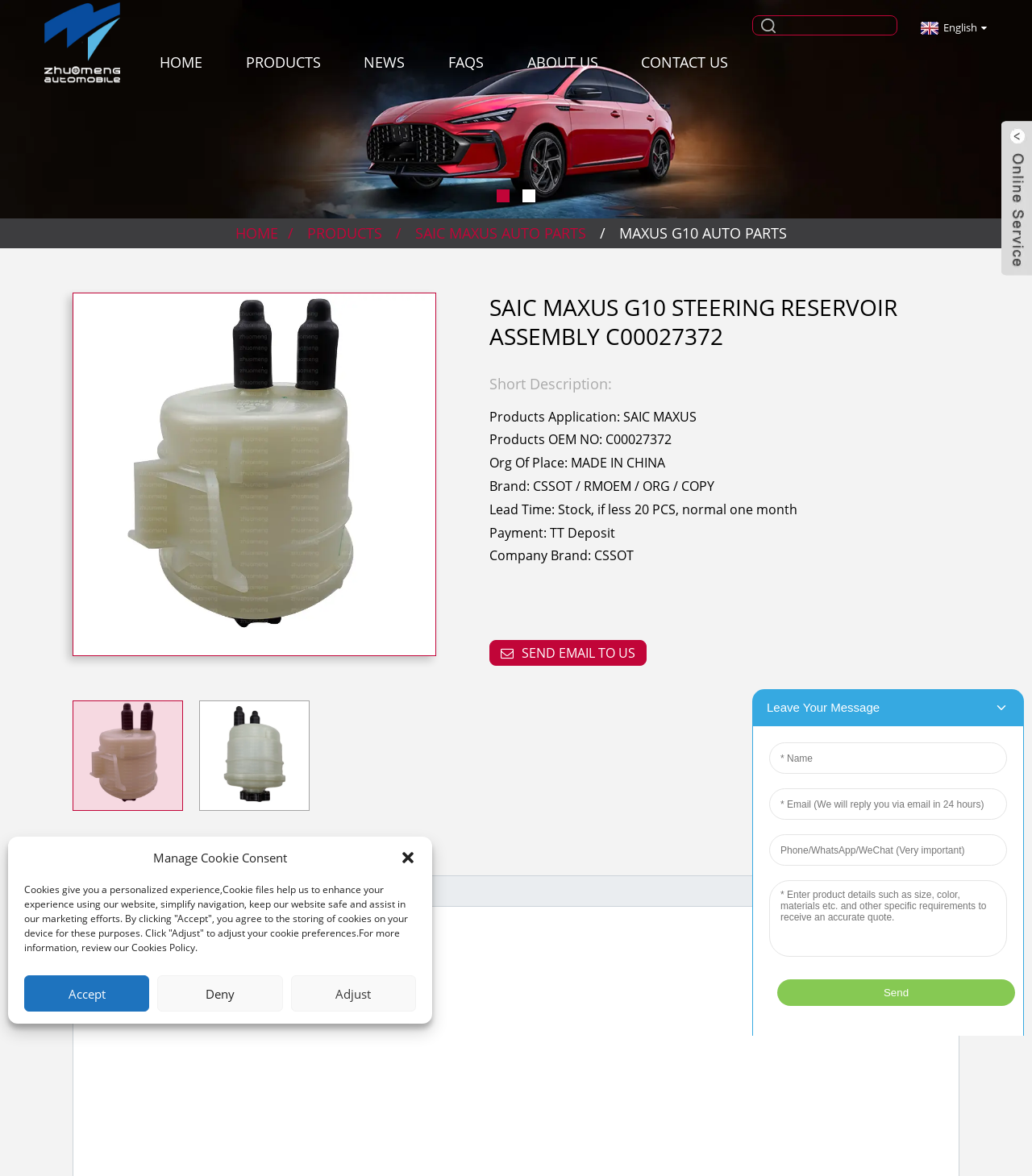Please answer the following query using a single word or phrase: 
What is the lead time of the product?

Stock, if less 20 PCS, normal one month